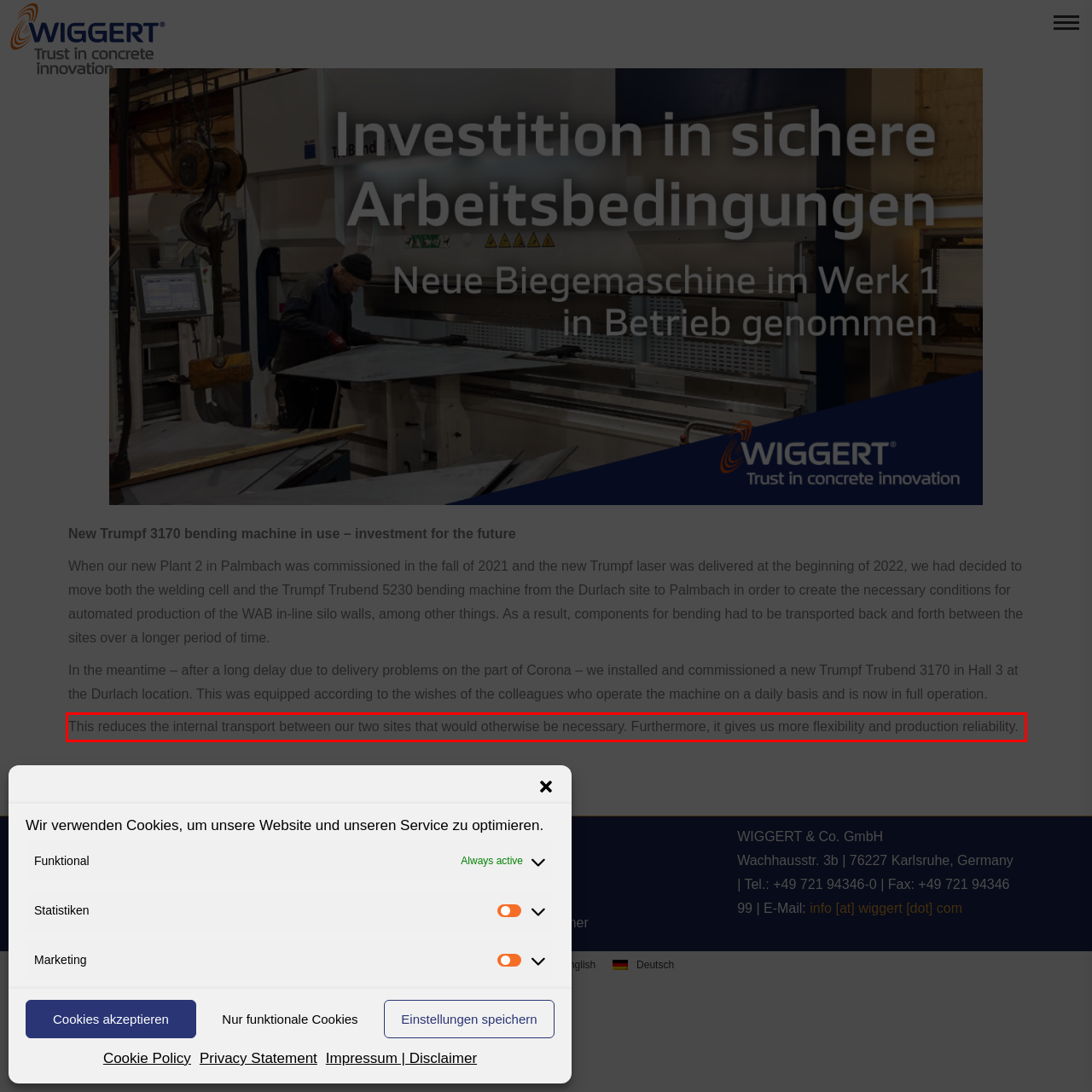The screenshot you have been given contains a UI element surrounded by a red rectangle. Use OCR to read and extract the text inside this red rectangle.

This reduces the internal transport between our two sites that would otherwise be necessary. Furthermore, it gives us more flexibility and production reliability.